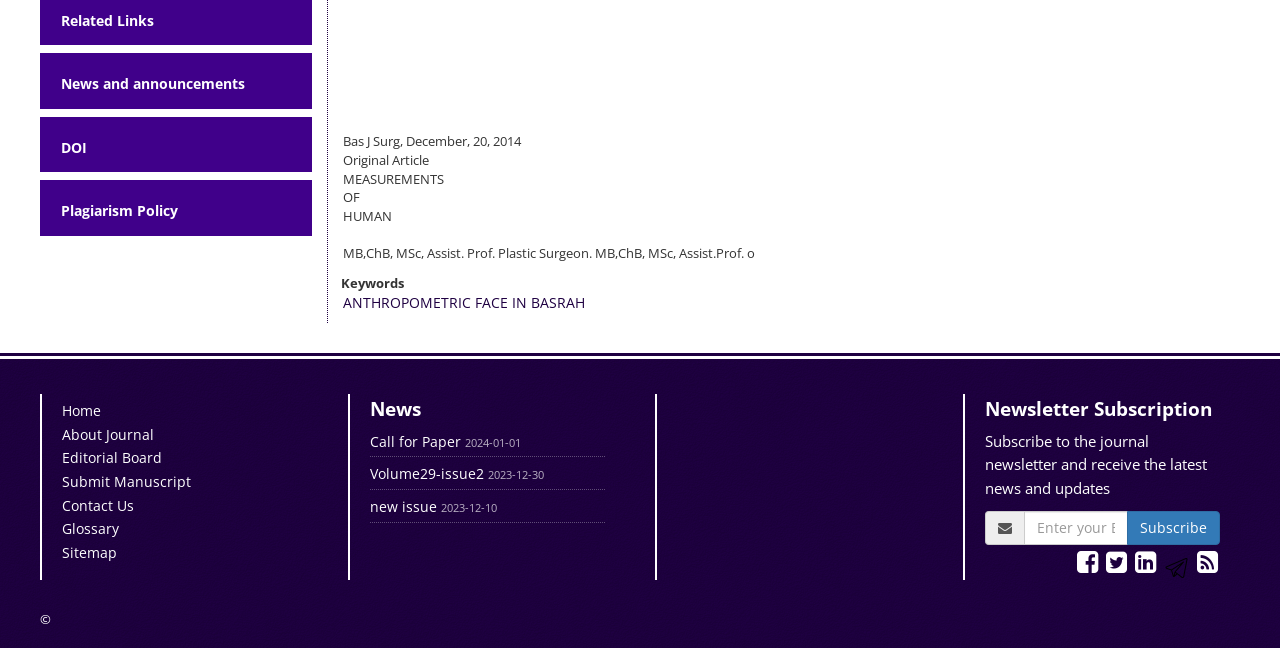Please locate the clickable area by providing the bounding box coordinates to follow this instruction: "View the ANTHROPOMETRIC FACE IN BASRAH article".

[0.268, 0.452, 0.457, 0.481]